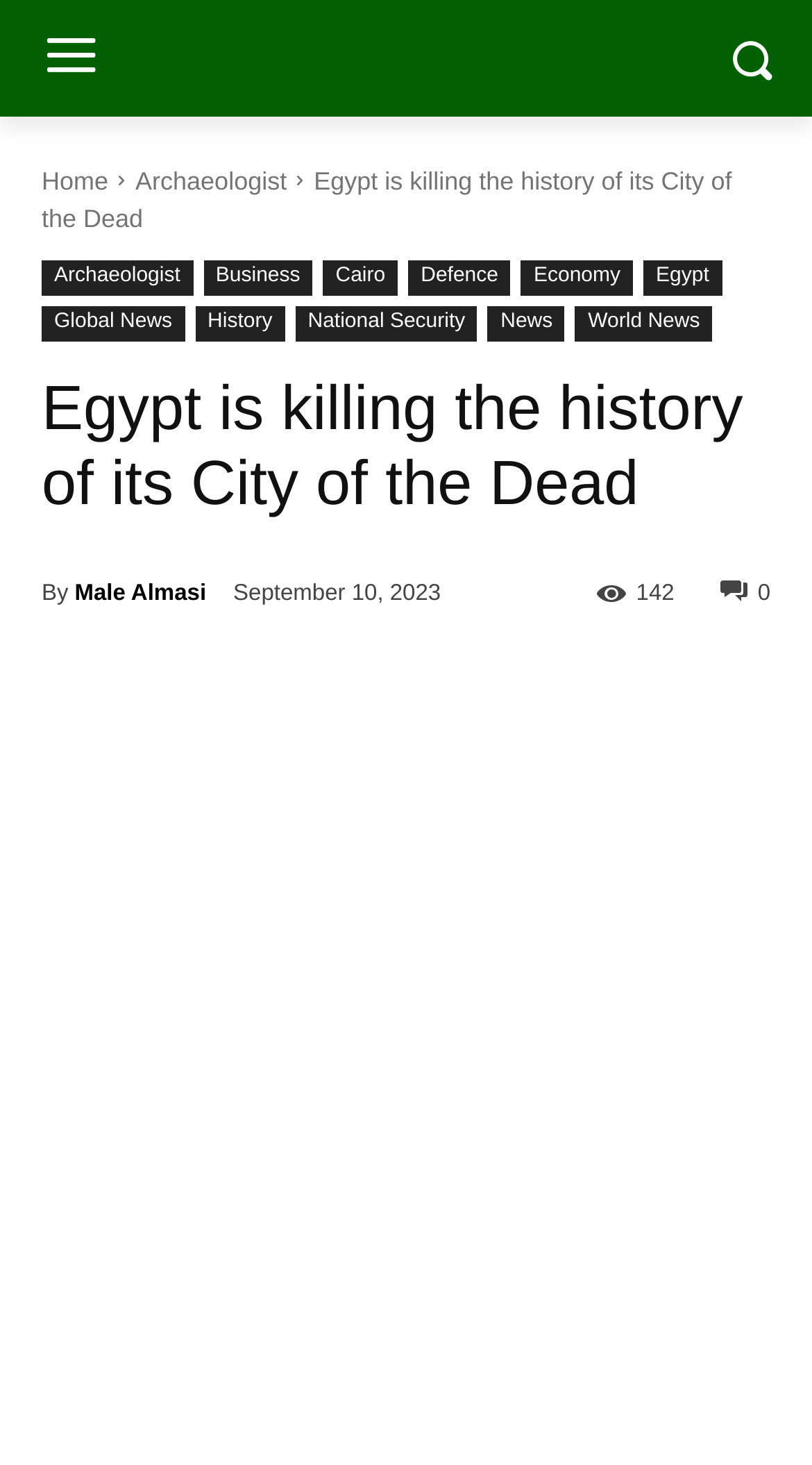Identify the bounding box for the described UI element. Provide the coordinates in (top-left x, top-left y, bottom-right x, bottom-right y) format with values ranging from 0 to 1: Male Almasi

[0.092, 0.384, 0.254, 0.427]